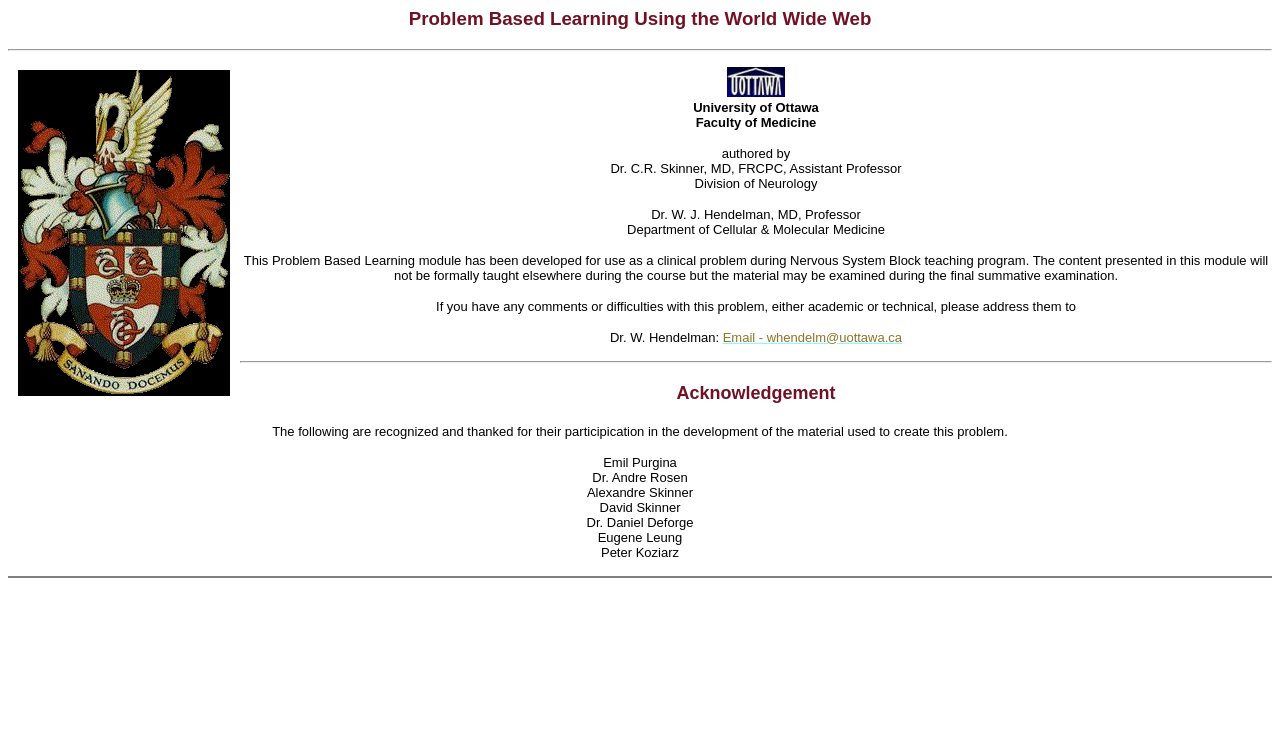Who is the Assistant Professor mentioned on the webpage?
Answer the question with as much detail as you can, using the image as a reference.

The webpage mentions 'authored by Dr. C.R. Skinner, MD, FRCPC, Assistant Professor' which indicates that Dr. C.R. Skinner is the Assistant Professor mentioned on the webpage.